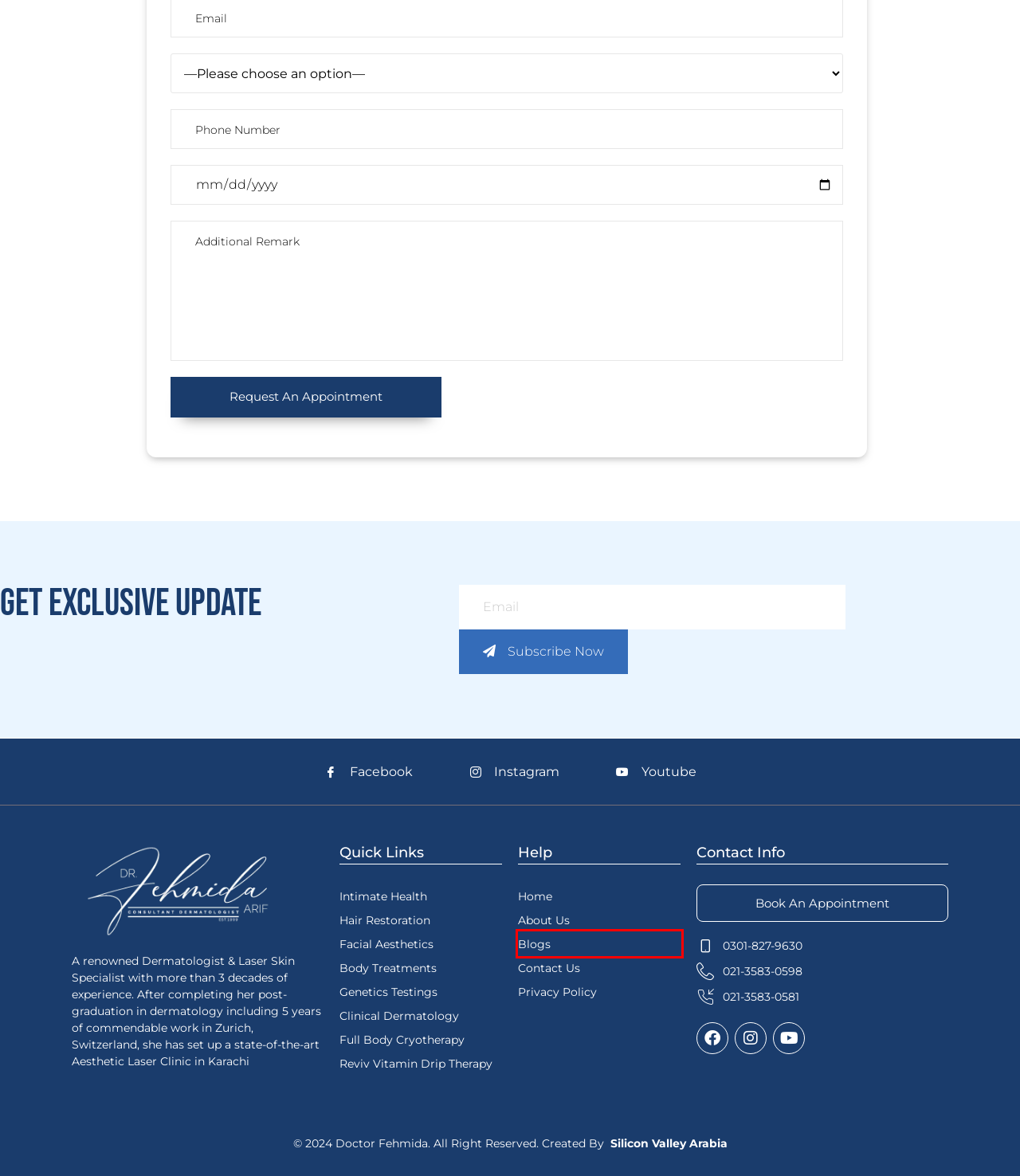Examine the webpage screenshot and identify the UI element enclosed in the red bounding box. Pick the webpage description that most accurately matches the new webpage after clicking the selected element. Here are the candidates:
A. Genetics Testings: DNA Test In Karachi, Pakistan | Dr. Fehmida Arif
B. Best Facial Aesthetics Dermatologist In Karachi| Dr. Fehmida Arif
C. Intimate Health Treatment In Pakistan, Karachi | Dr. Fehmida Arif
D. Read Our Blogs | Best Skin Specialist In Karachi | Dr. Fehmida Arif
E. Privacy Policy - Doctor Fehmida
F. Contact Us: Best Skin Specialist In Karachi | Dr. Fehmida Arif
G. Full Body Cryotherapy: Sauna Bath In Karachi | Dr. Fehmida Arif
H. Wellness Tips For Mental Health - Dermatologist | Dr. Fehmida Arif

D